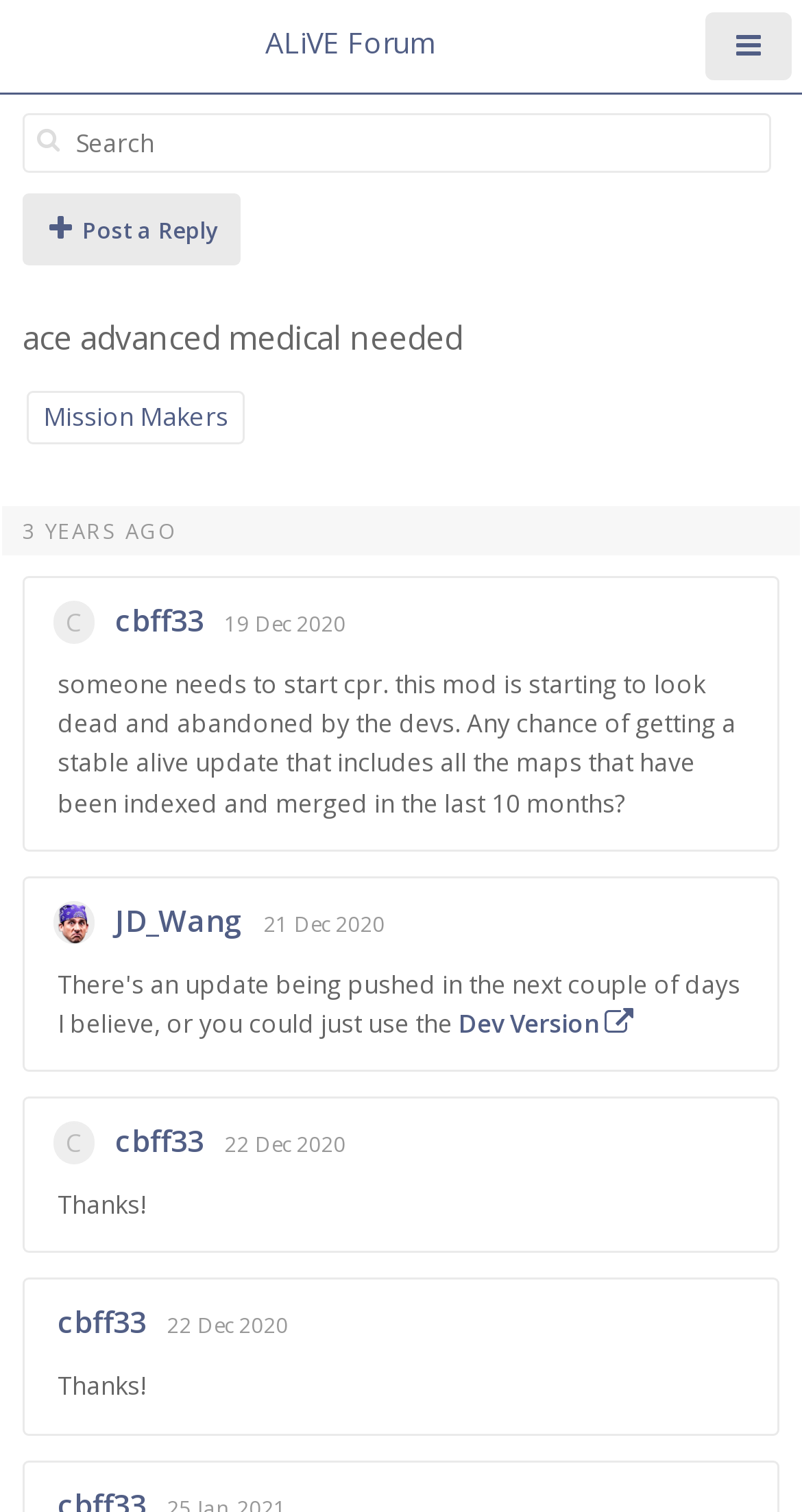Provide your answer in a single word or phrase: 
What is the name of the forum?

ALiVE Forum